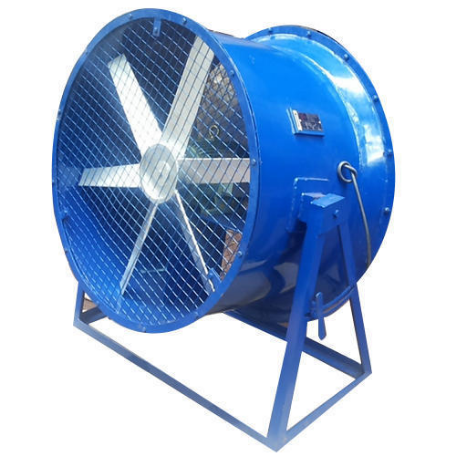Provide a thorough description of the contents of the image.

The image features an industrial man cooler, characterized by its robust blue casing and large fan design. This high-performance cooling unit is engineered for medium to large-scale industries, effectively maintaining cooler environments in various working areas. The cooler is equipped with a sturdy high-speed electric motor, delivering significant rotational power to the fan. Its fan blade is specially designed according to aerodynamic standards to facilitate the movement of large volumes of air.

The industrial man cooler is adept at operation in temperatures up to 150°F and can handle corrosive gases and abrasive materials. It is available in multiple mounting designs, including tubular, column, and pedestal options. Constructed from superior quality materials like stainless steel and mild steel, this unit is built for durability and efficiency. This particular model offers a volume capacity ranging from 1000 to 250,000 m³/hr and operates under a pressure range of 10 to 75 mm WGP, making it a vital asset for industries requiring effective air movement solutions.